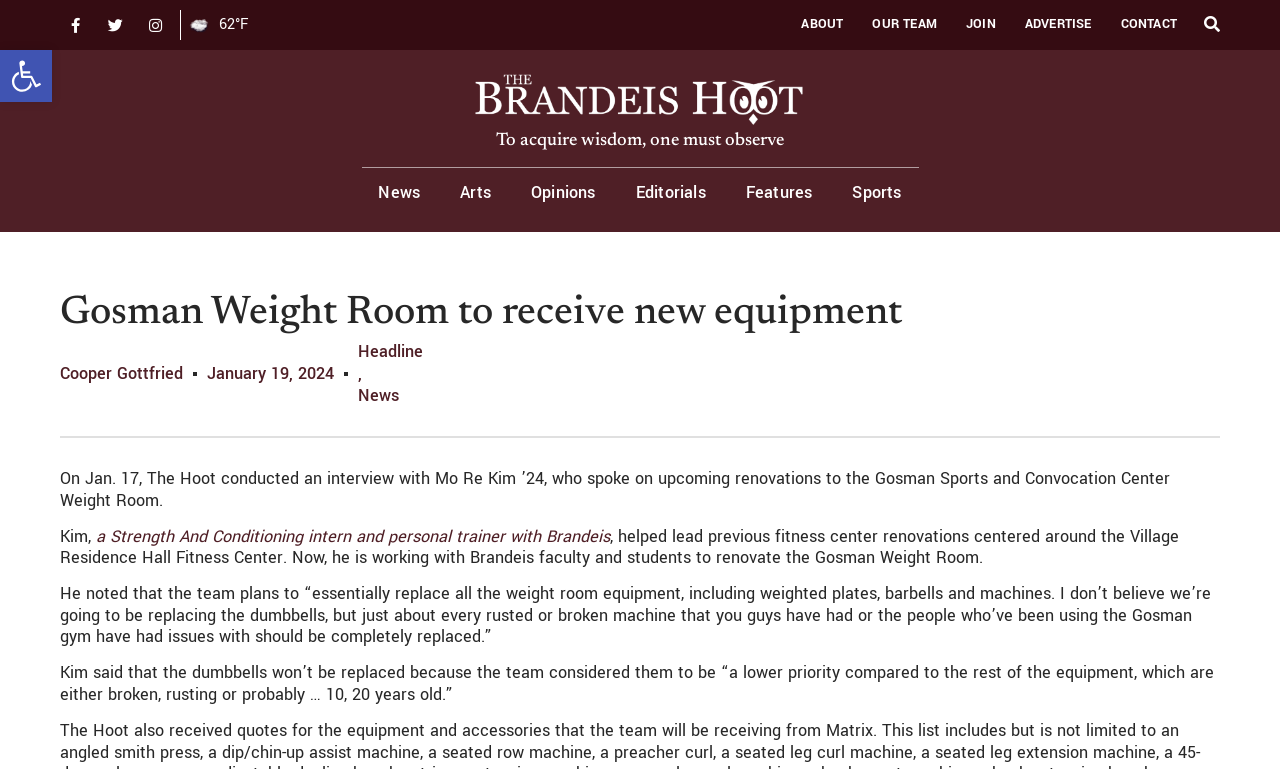Locate the UI element that matches the description January 19, 2024 in the webpage screenshot. Return the bounding box coordinates in the format (top-left x, top-left y, bottom-right x, bottom-right y), with values ranging from 0 to 1.

[0.162, 0.472, 0.261, 0.5]